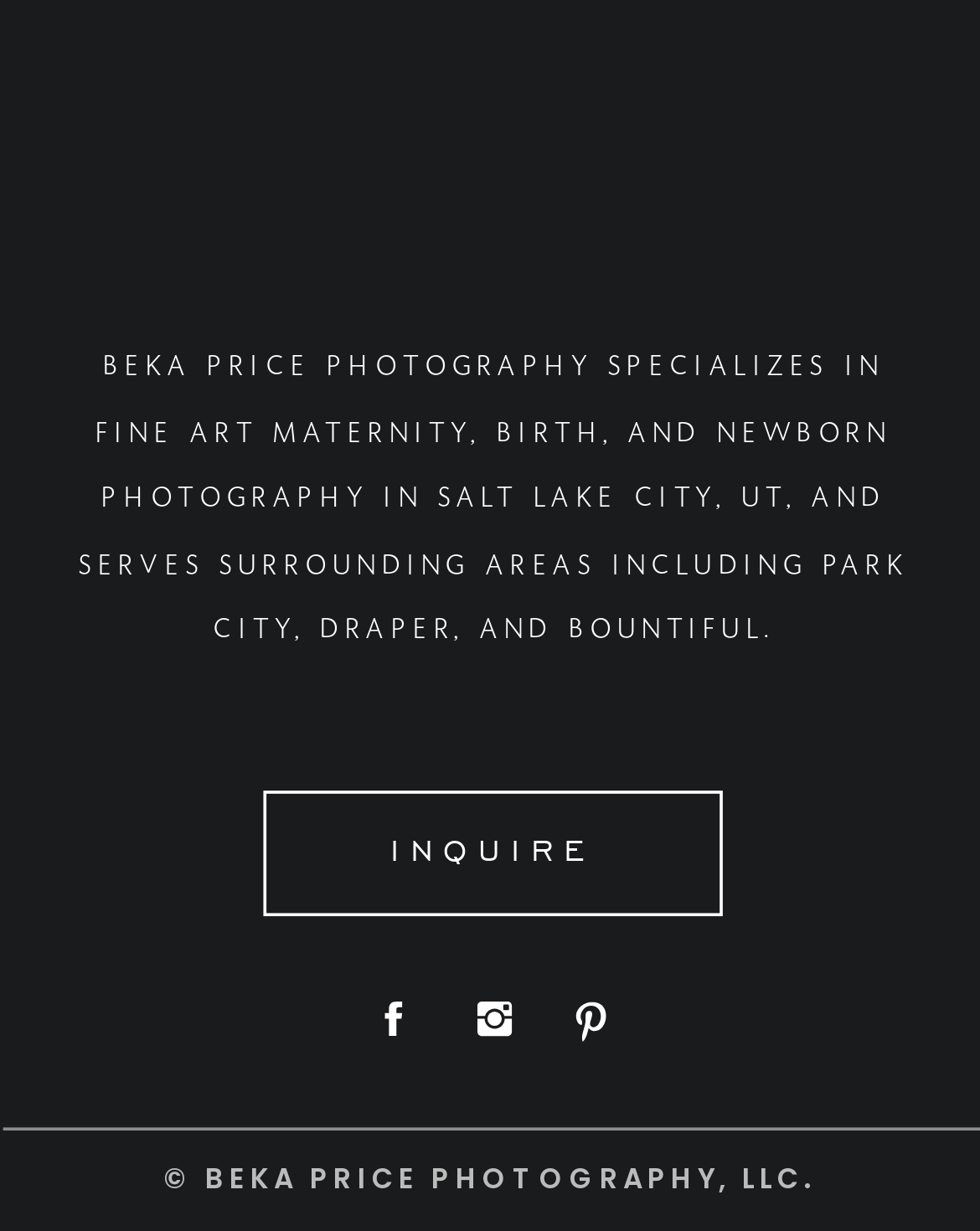Bounding box coordinates should be provided in the format (top-left x, top-left y, bottom-right x, bottom-right y) with all values between 0 and 1. Identify the bounding box for this UI element: Home

None